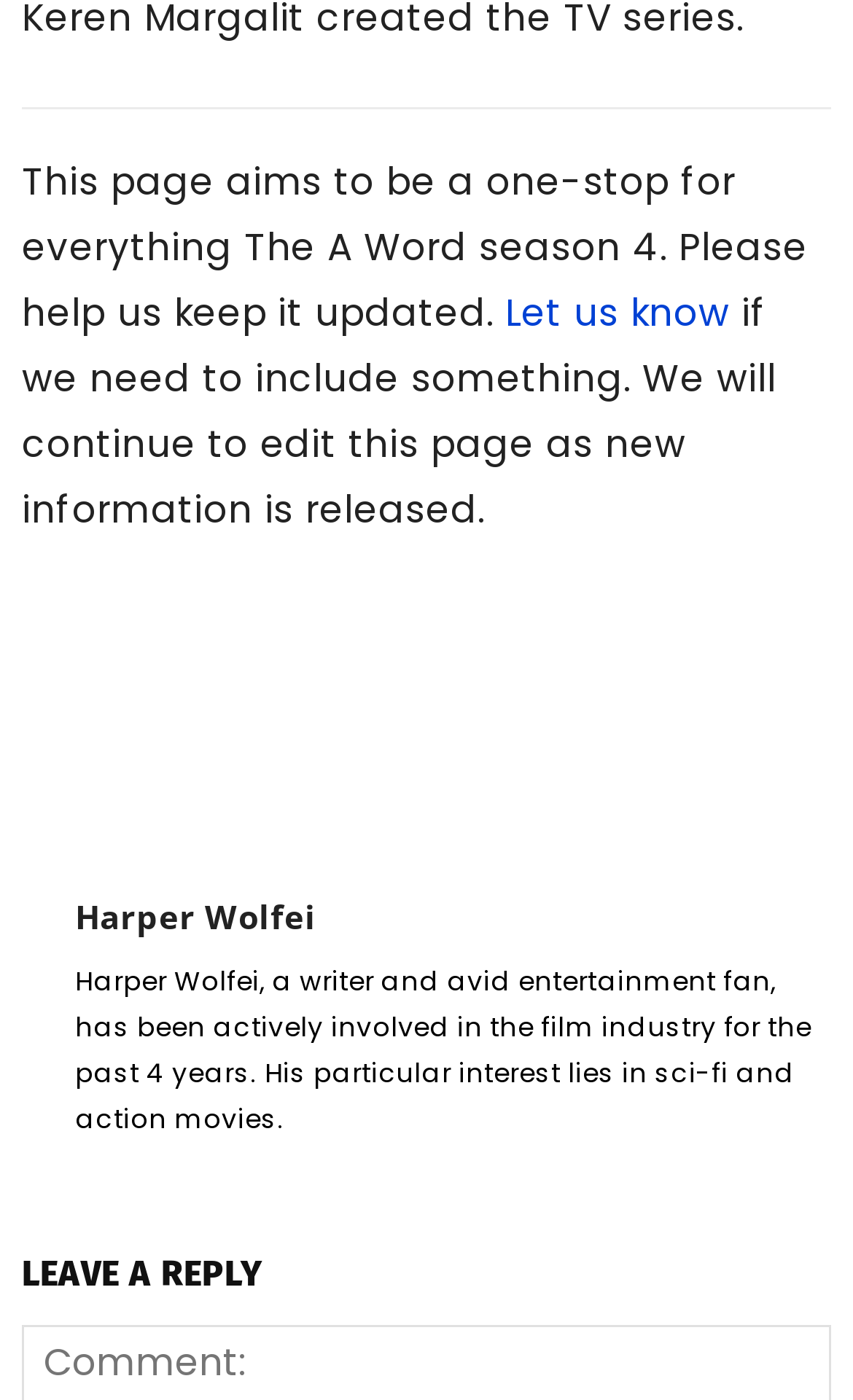Given the content of the image, can you provide a detailed answer to the question?
Who is the writer mentioned on this webpage?

Harper Wolfei is a writer and avid entertainment fan who has been actively involved in the film industry for the past 4 years, with a particular interest in sci-fi and action movies.